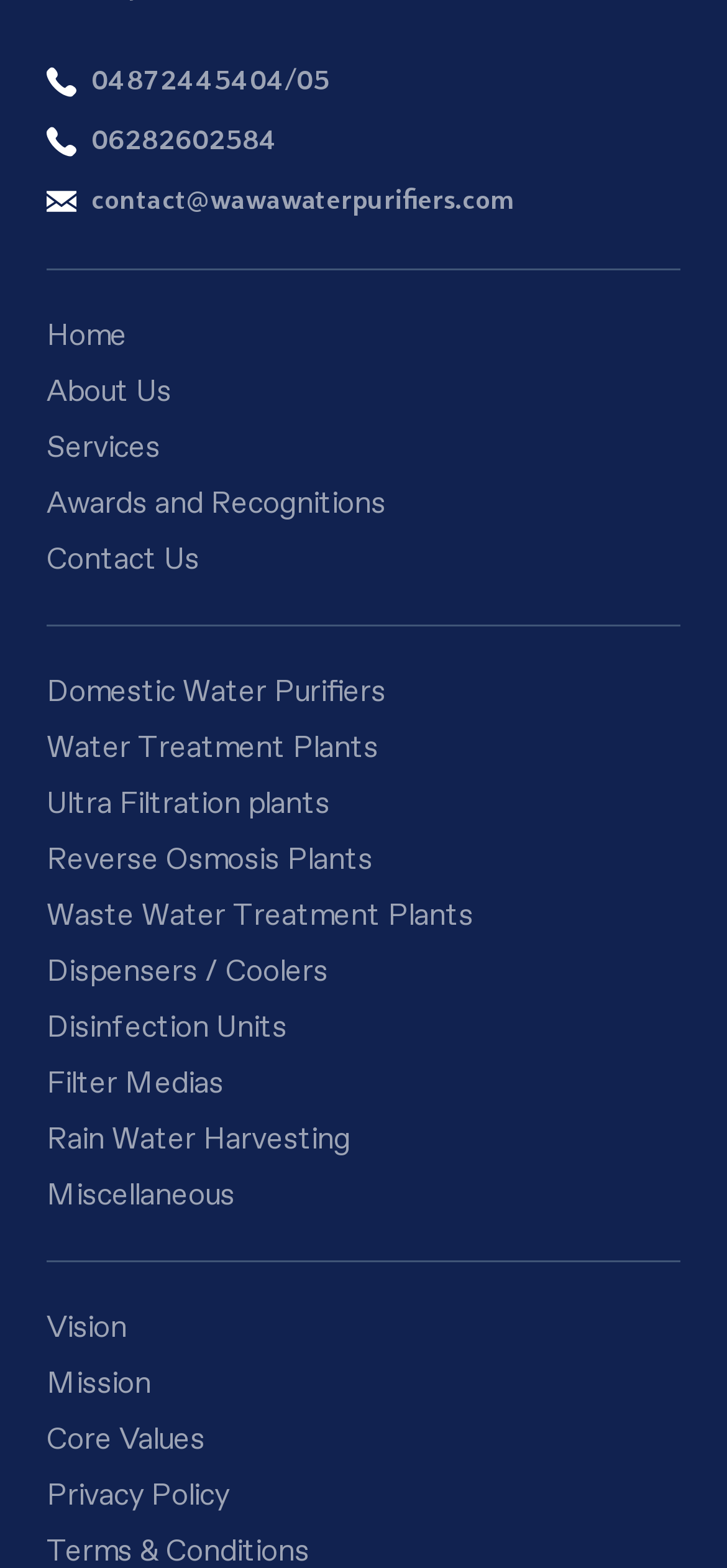Please identify the bounding box coordinates of where to click in order to follow the instruction: "learn about domestic water purifiers".

[0.064, 0.323, 0.531, 0.345]